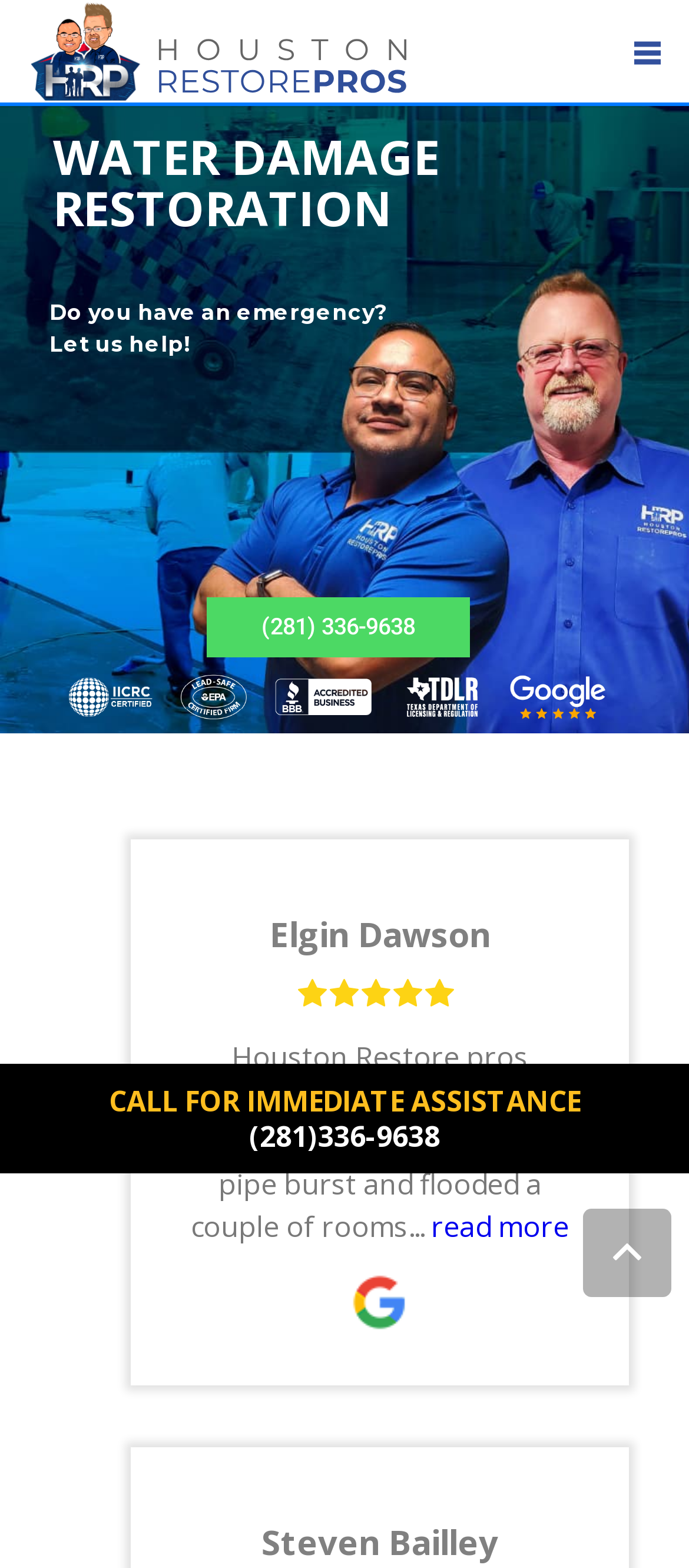What type of service does Houston Restore Pros provide?
Answer the question in a detailed and comprehensive manner.

I inferred this by looking at the static text elements on the webpage. The text 'WATER DAMAGE' and 'RESTORATION' are prominently displayed, suggesting that Houston Restore Pros provides water damage restoration services.